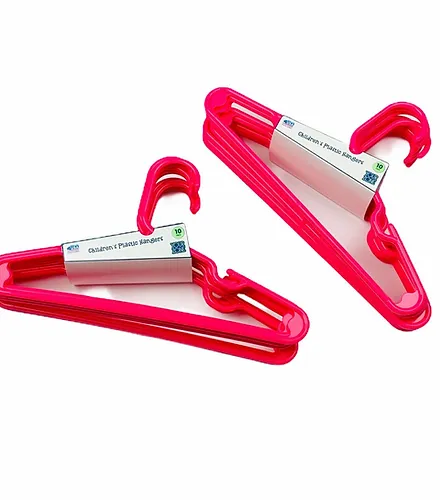Answer the question below with a single word or a brief phrase: 
What feature do the hangers have to prevent wrinkles?

Notches